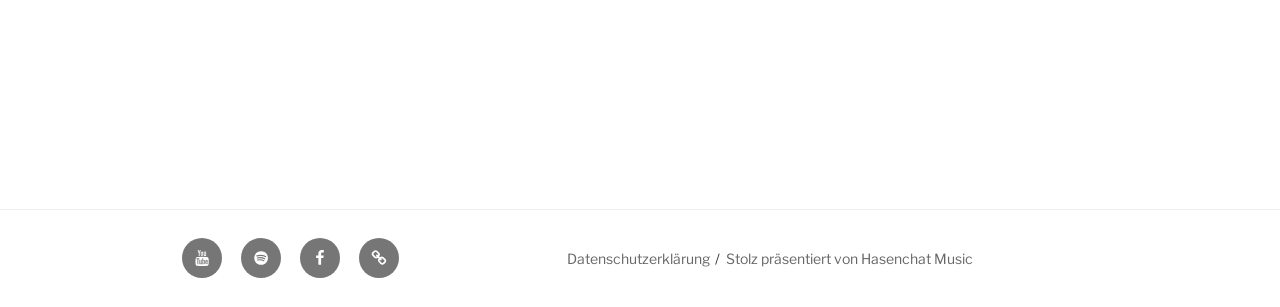Using the image as a reference, answer the following question in as much detail as possible:
What social media platforms are linked in the footer?

By examining the navigation element 'Social-Links-Menü im Footer' and its child elements, we can see that there are links to Youtube, Spotify, and Facebook, indicating that these social media platforms are linked in the footer.